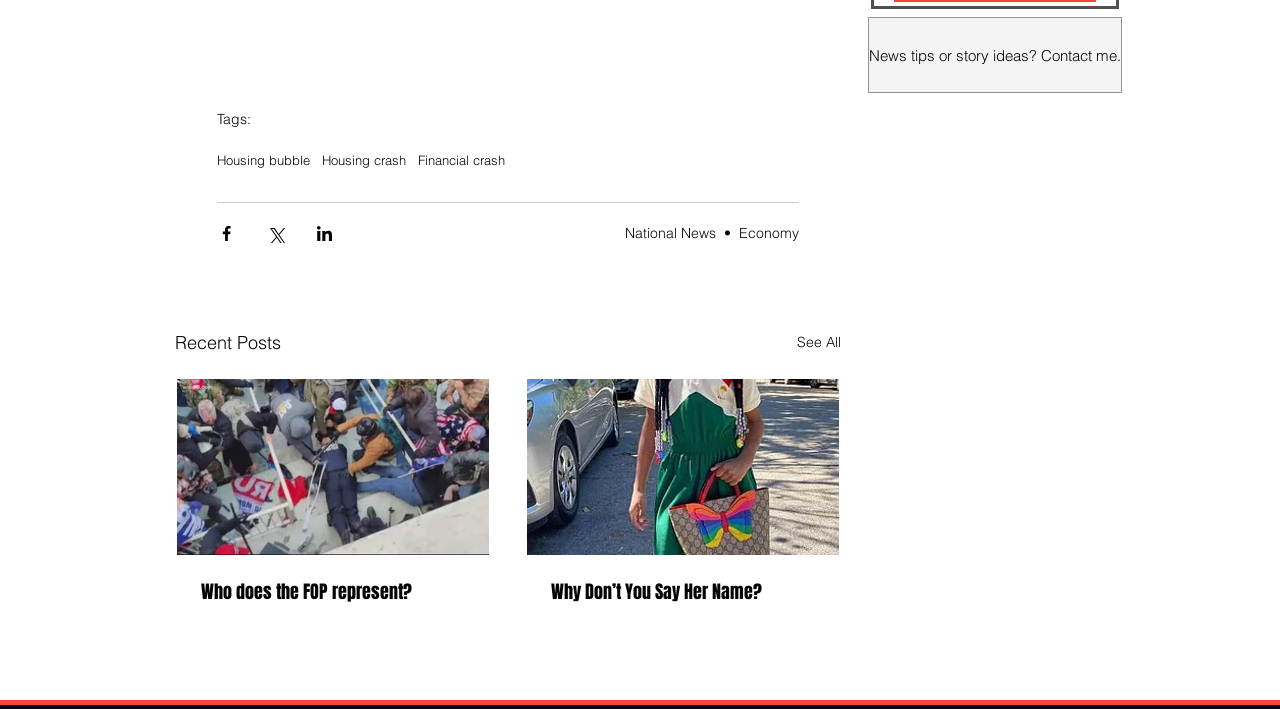Identify the bounding box of the HTML element described as: "Economy".

[0.577, 0.315, 0.624, 0.341]